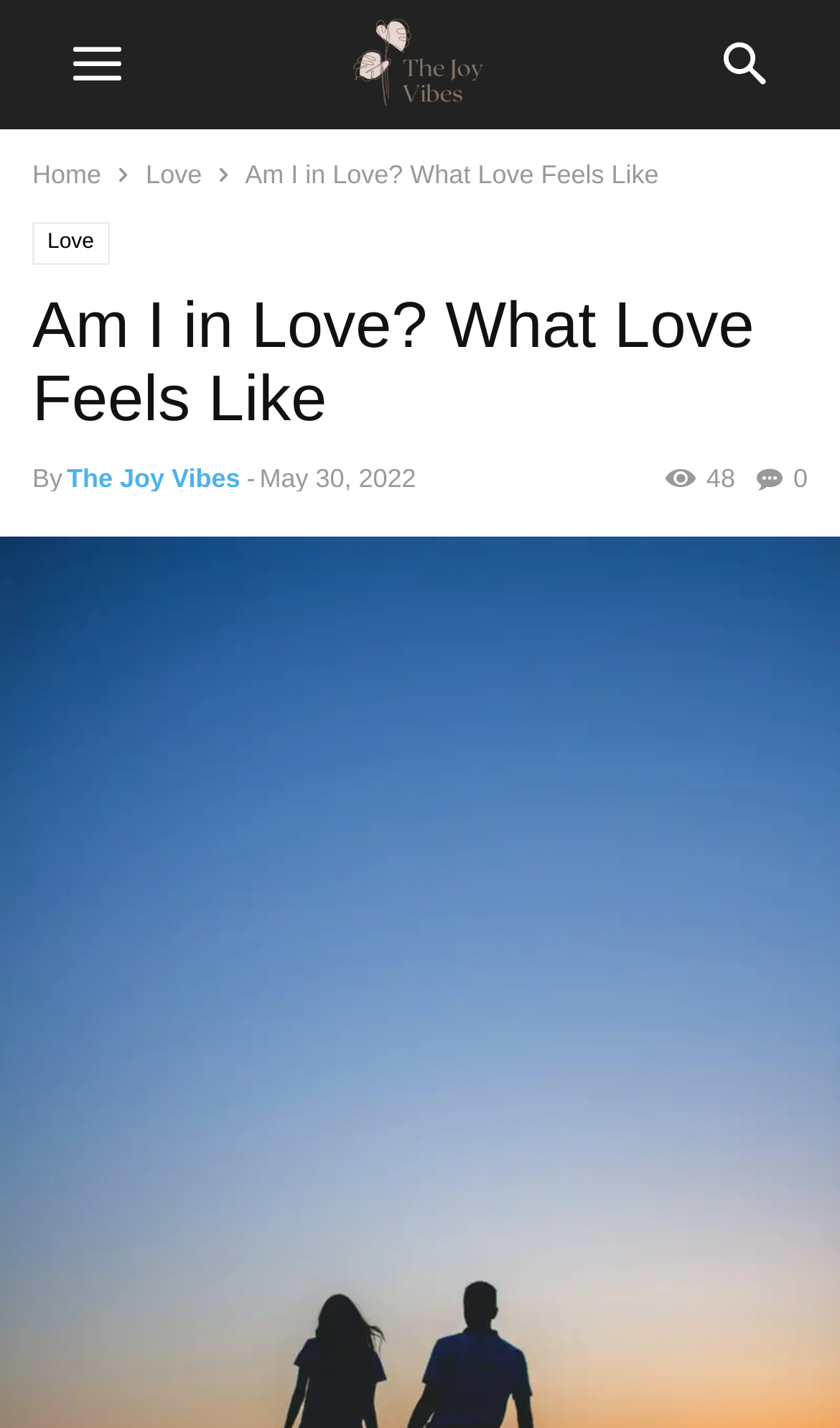Determine the primary headline of the webpage.

Am I in Love? What Love Feels Like